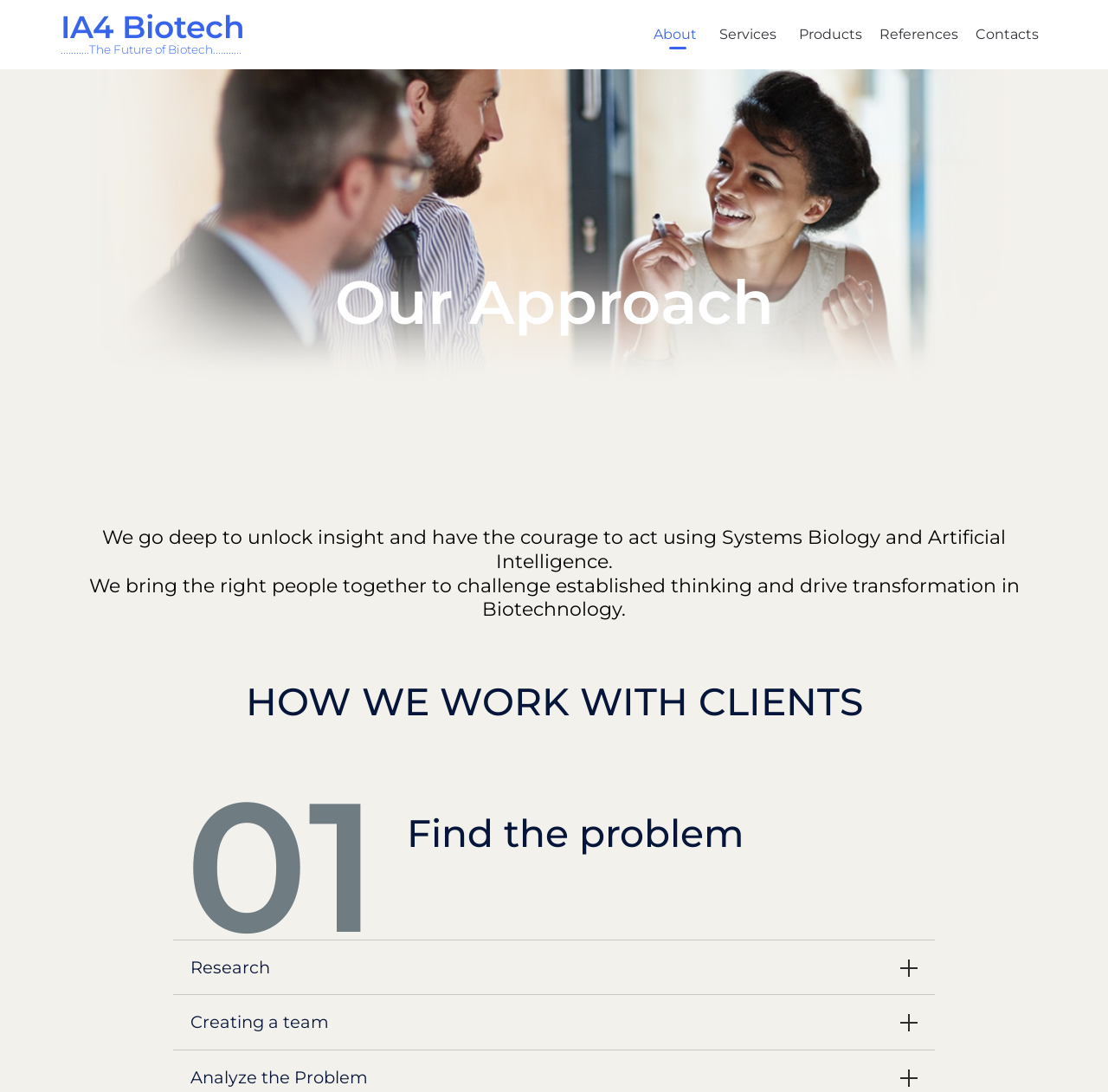Provide your answer in a single word or phrase: 
What is the purpose of the 'References' page?

Unknown